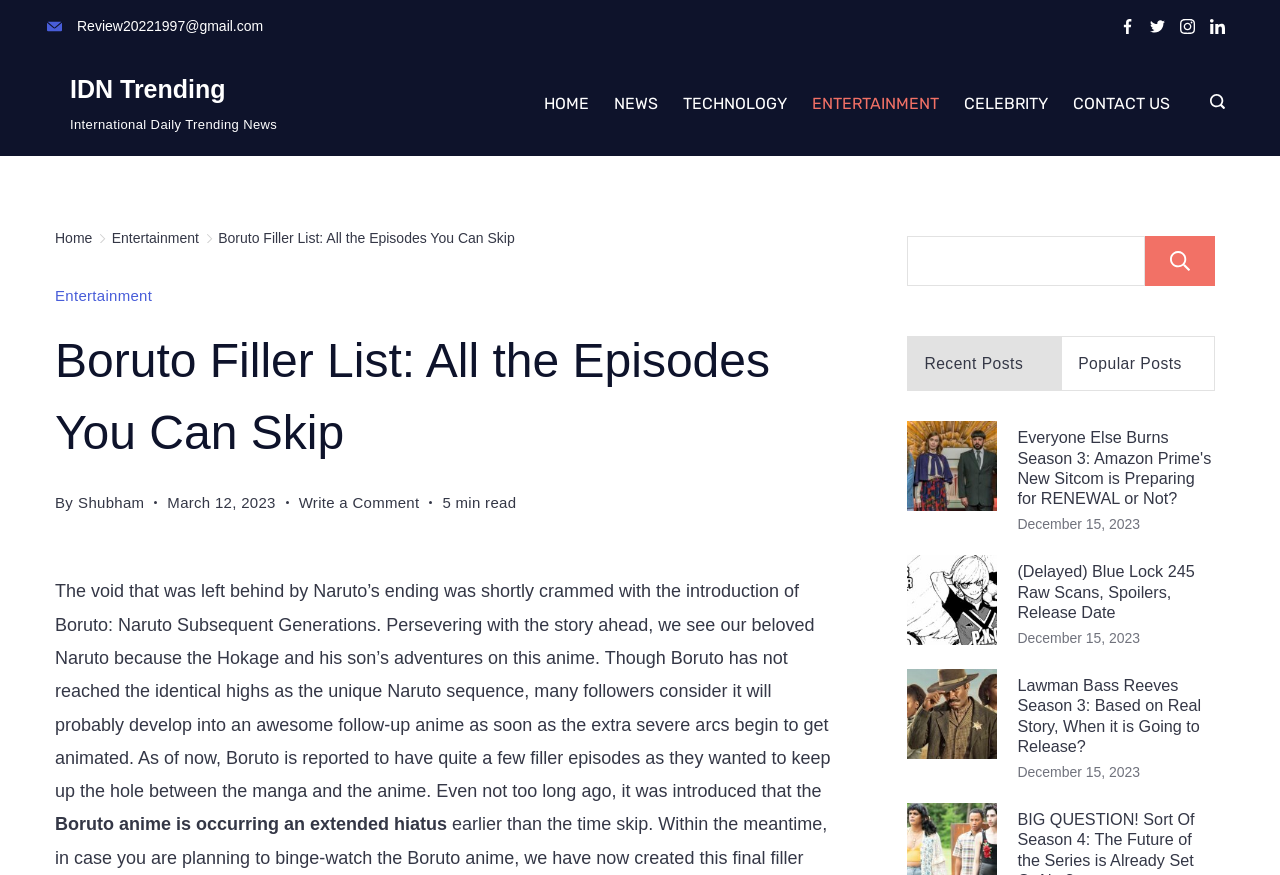Analyze the image and deliver a detailed answer to the question: What is the name of the anime discussed in the article?

The article discusses the anime Boruto, which is a follow-up to the original Naruto series. The title of the article is 'Boruto Filler List: All the Episodes You Can Skip', and the content talks about the anime's storyline and filler episodes.